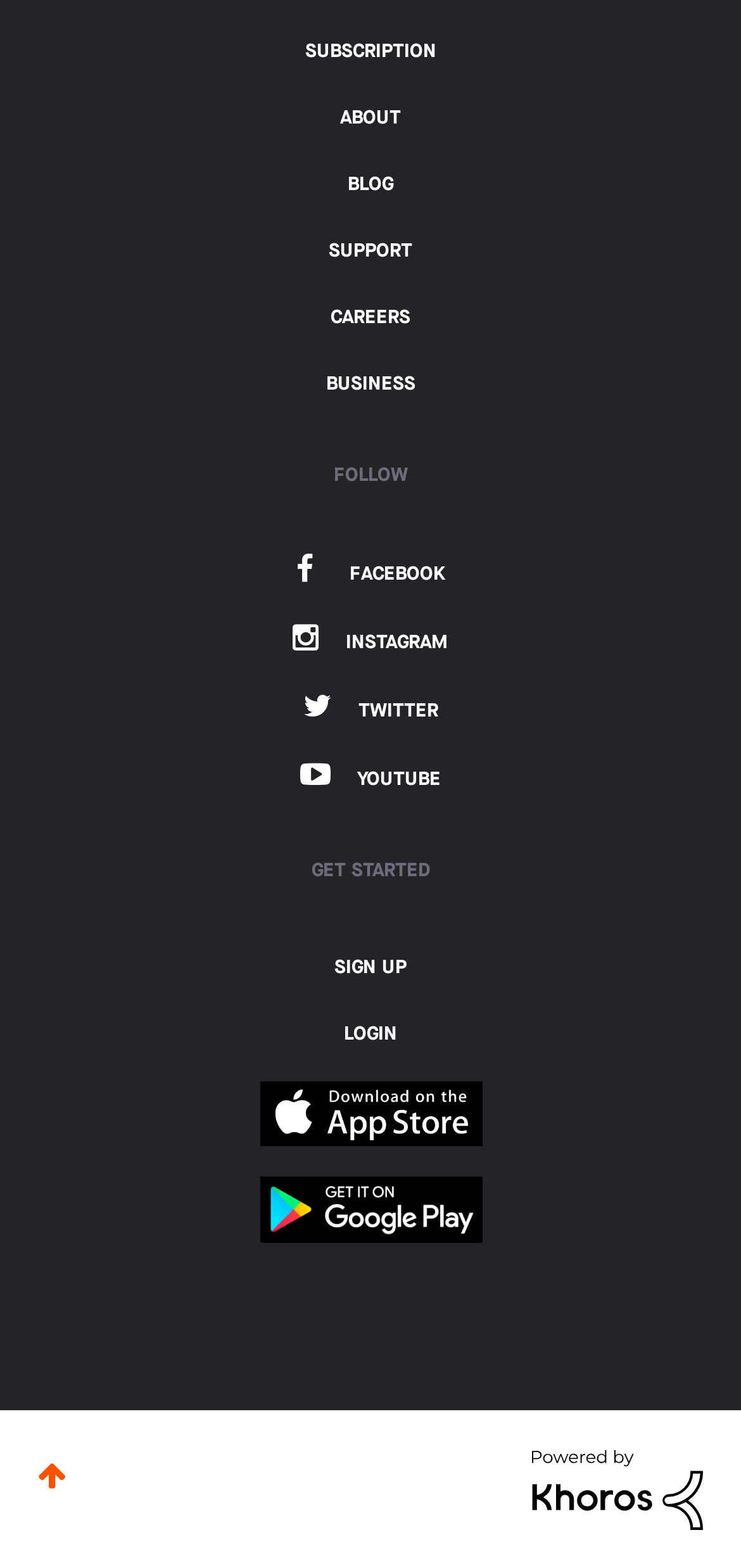Provide a brief response to the question using a single word or phrase: 
What is the last option in the top navigation menu?

CAREERS